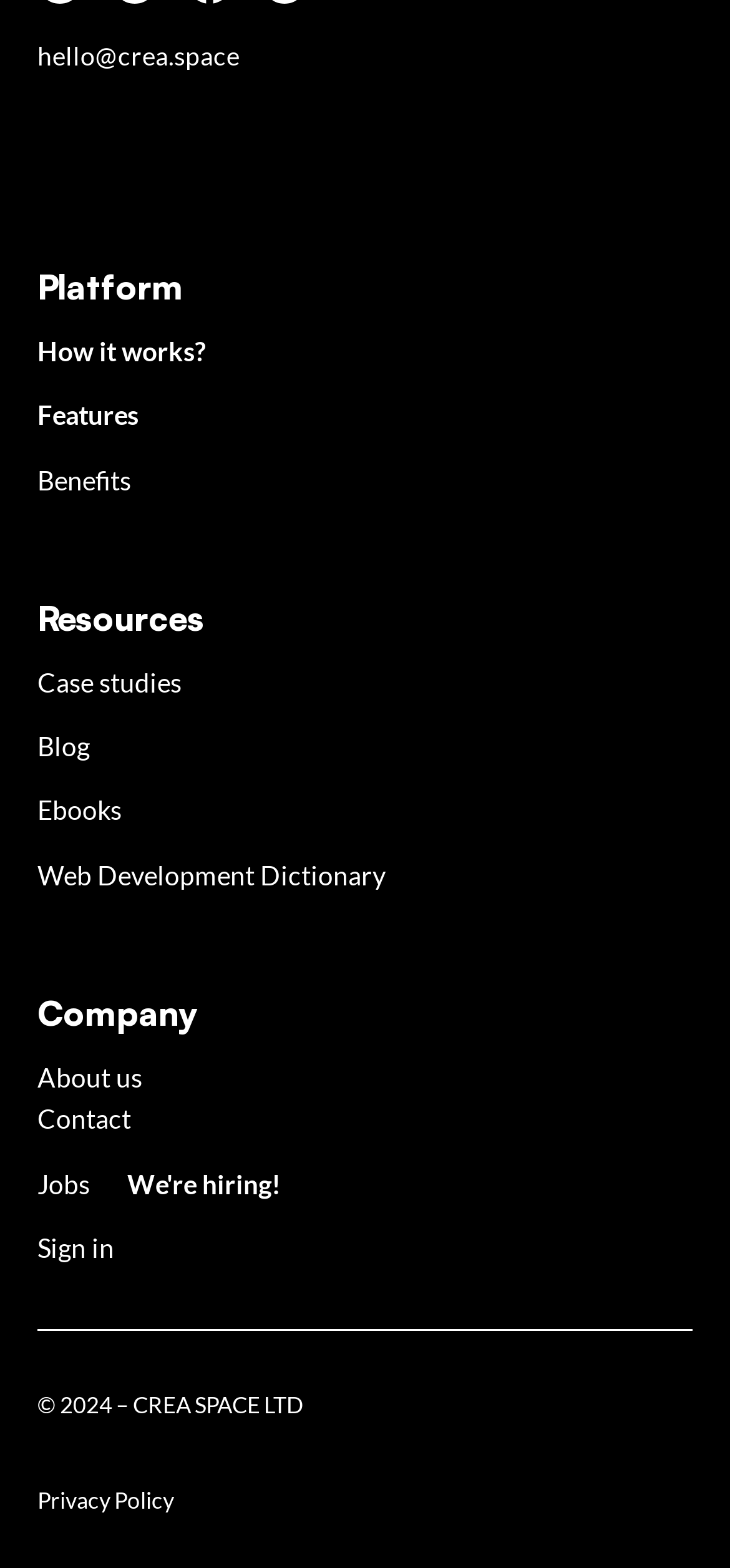Highlight the bounding box coordinates of the element that should be clicked to carry out the following instruction: "Sign in to the account". The coordinates must be given as four float numbers ranging from 0 to 1, i.e., [left, top, right, bottom].

[0.051, 0.783, 0.156, 0.81]